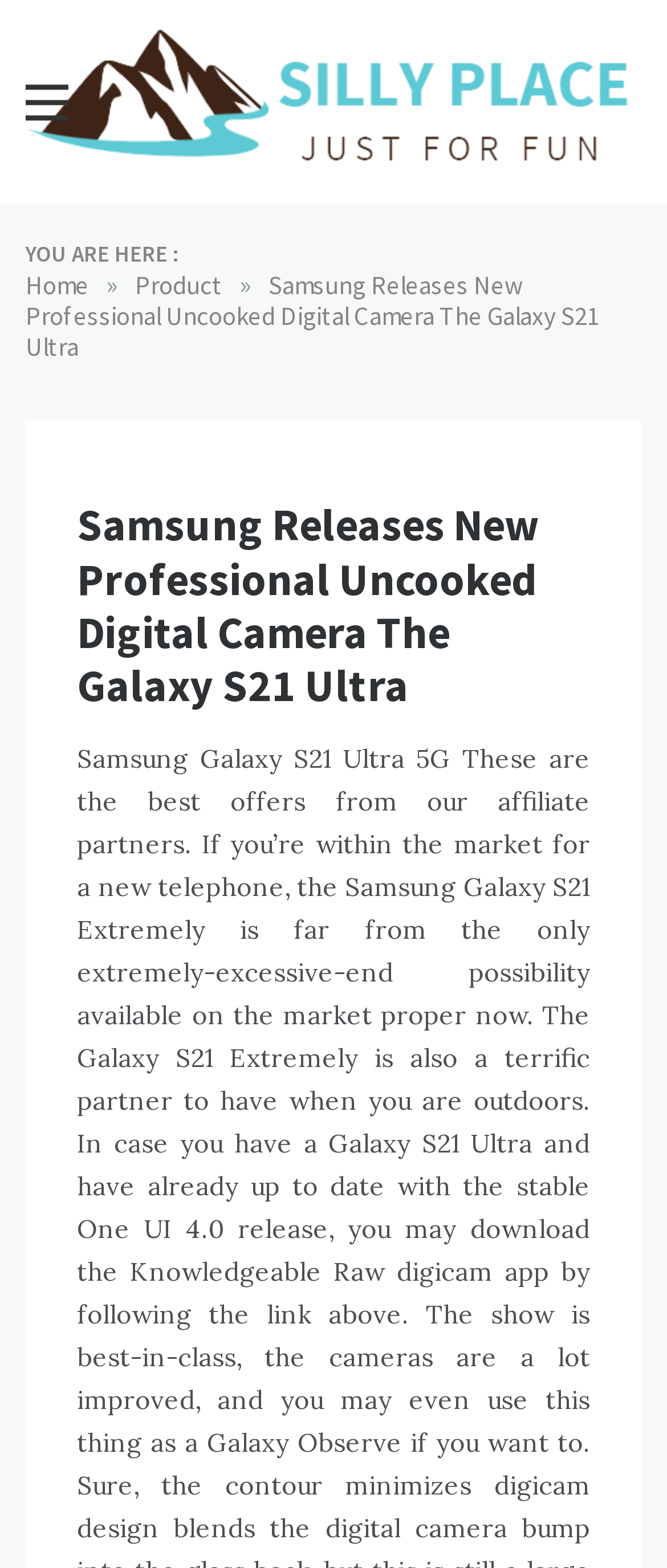Using the webpage screenshot, locate the HTML element that fits the following description and provide its bounding box: "parent_node: Silly Place".

[0.038, 0.052, 0.962, 0.074]